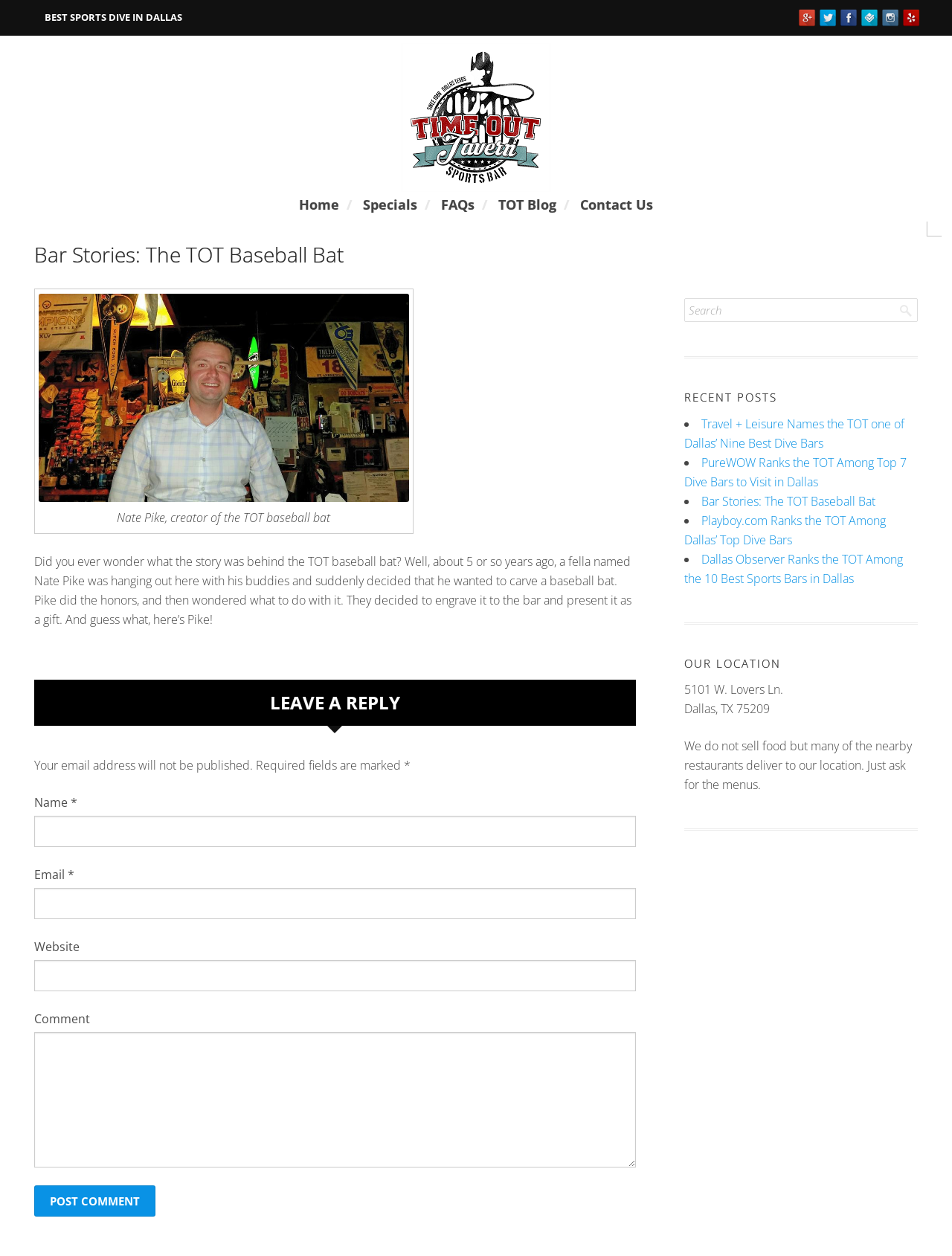Locate the bounding box coordinates of the clickable element to fulfill the following instruction: "Leave a reply". Provide the coordinates as four float numbers between 0 and 1 in the format [left, top, right, bottom].

[0.036, 0.541, 0.668, 0.578]